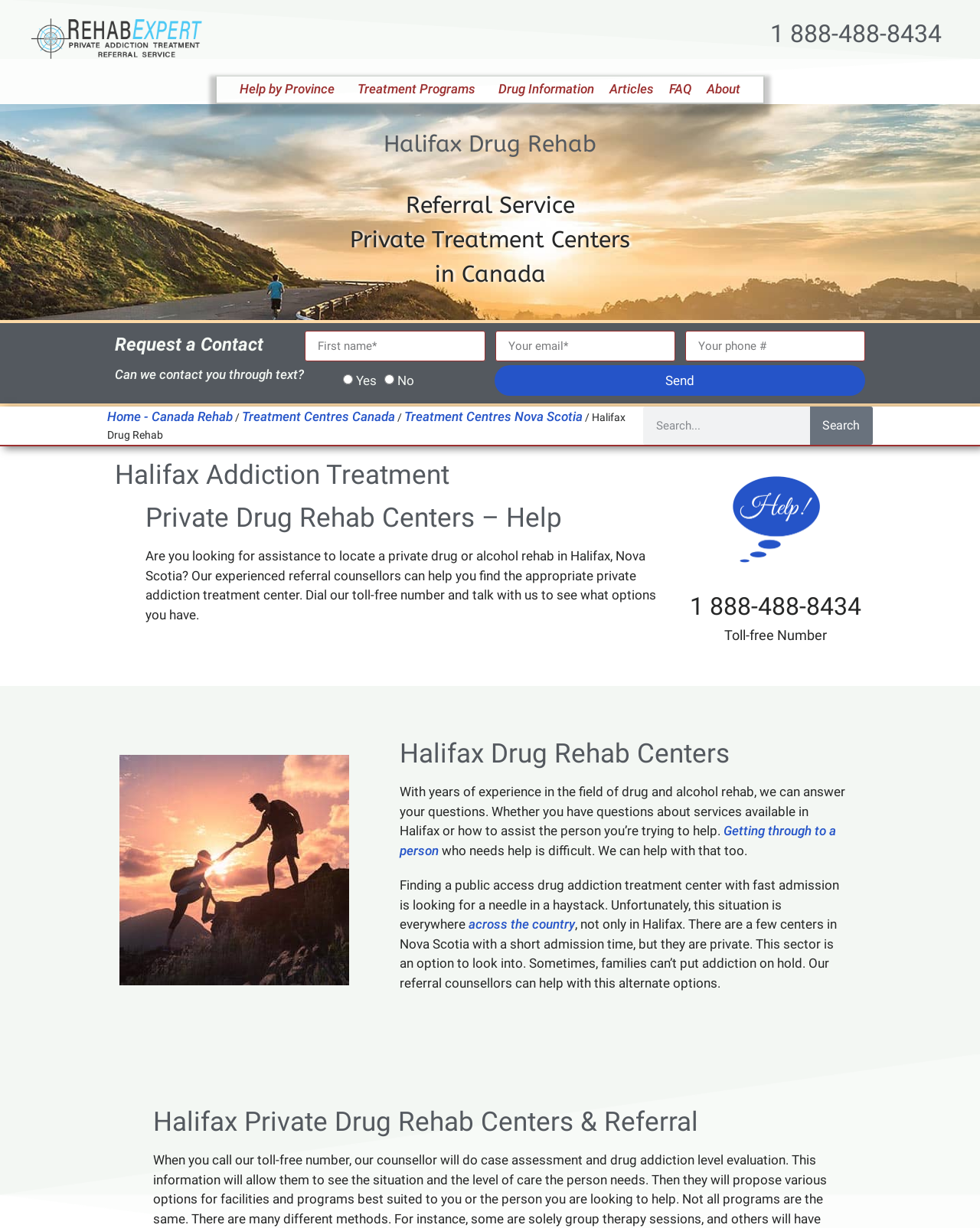Describe all the visual and textual components of the webpage comprehensively.

This webpage is about Halifax Drug Rehab, a private treatment center referral service. At the top left corner, there is a logo that links to the home page. Next to it, a phone number "1 888-488-8434" is displayed prominently. 

Below the logo, there are several links to different sections of the website, including "Help by Province", "Treatment Programs", "Drug Information", "Articles", "FAQ", and "About". 

The main content of the webpage starts with a heading "Halifax Drug Rehab" followed by a subheading "Referral Service" and "Private Treatment Centers in Canada". 

A form is provided to request a contact, where users can fill in their first name, email, and phone number. There is also an option to choose whether they can be contacted through text. 

Below the form, there are links to different pages, including "Home - Canada Rehab", "Treatment Centres Canada", and "Treatment Centres Nova Scotia". 

A search bar is located at the top right corner of the webpage. 

The main content continues with a heading "Halifax Addiction Treatment" and a subheading "Private Drug Rehab Centers – Help". A paragraph of text explains the service provided by the referral counsellors, followed by a toll-free number "1 888-488-8434" and a graphic image. 

Another image is displayed below, depicting a person helping another one up a hill. 

The webpage then lists the benefits of using their service, including their years of experience in the field of drug and alcohol rehab. There are links to more information on how to assist someone who needs help and finding a public access drug addiction treatment center. 

Finally, there is a heading "Halifax Private Drug Rehab Centers & Referral" at the bottom of the webpage.